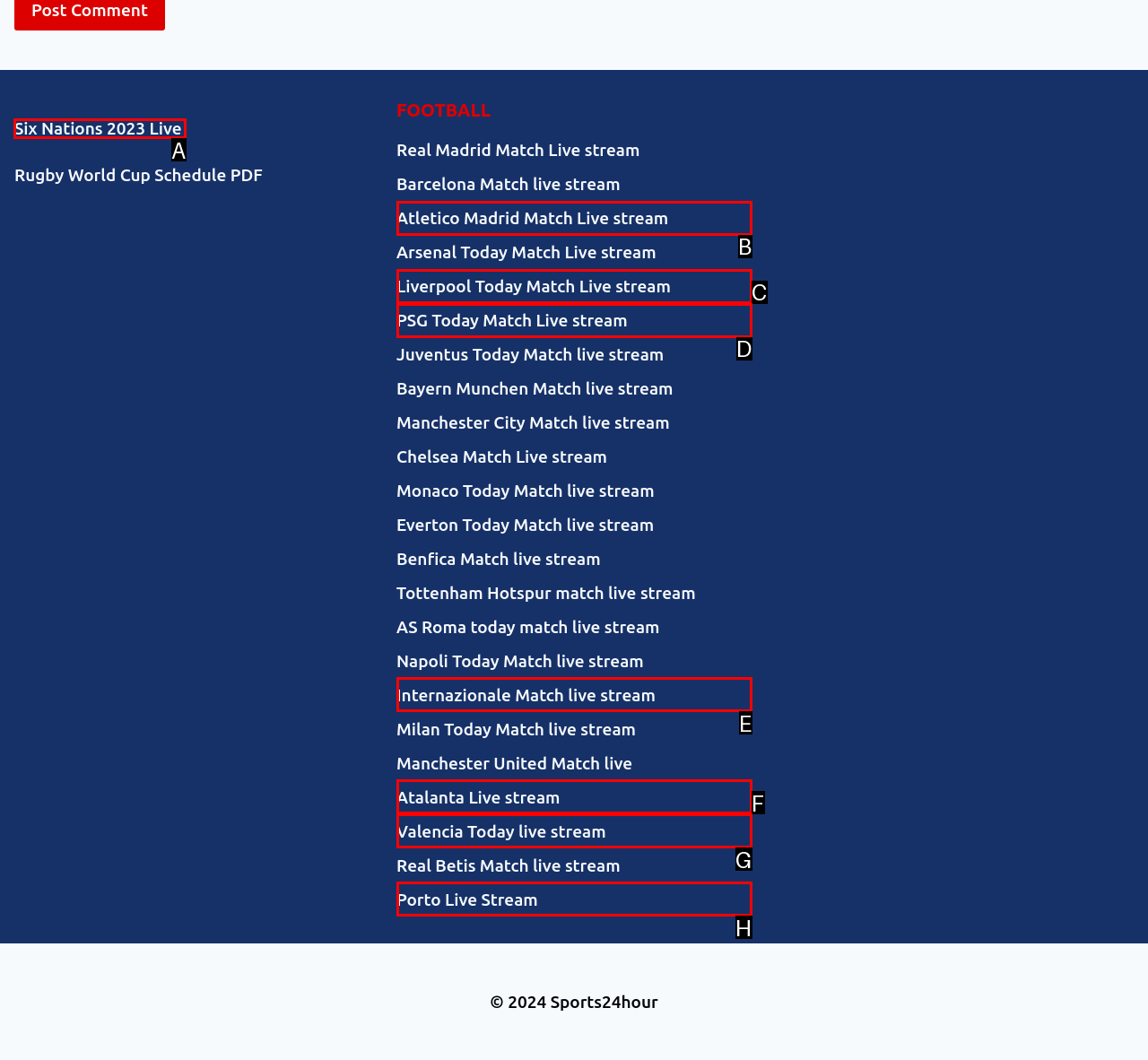Tell me which letter corresponds to the UI element that should be clicked to fulfill this instruction: Click on Six Nations 2023 Live
Answer using the letter of the chosen option directly.

A